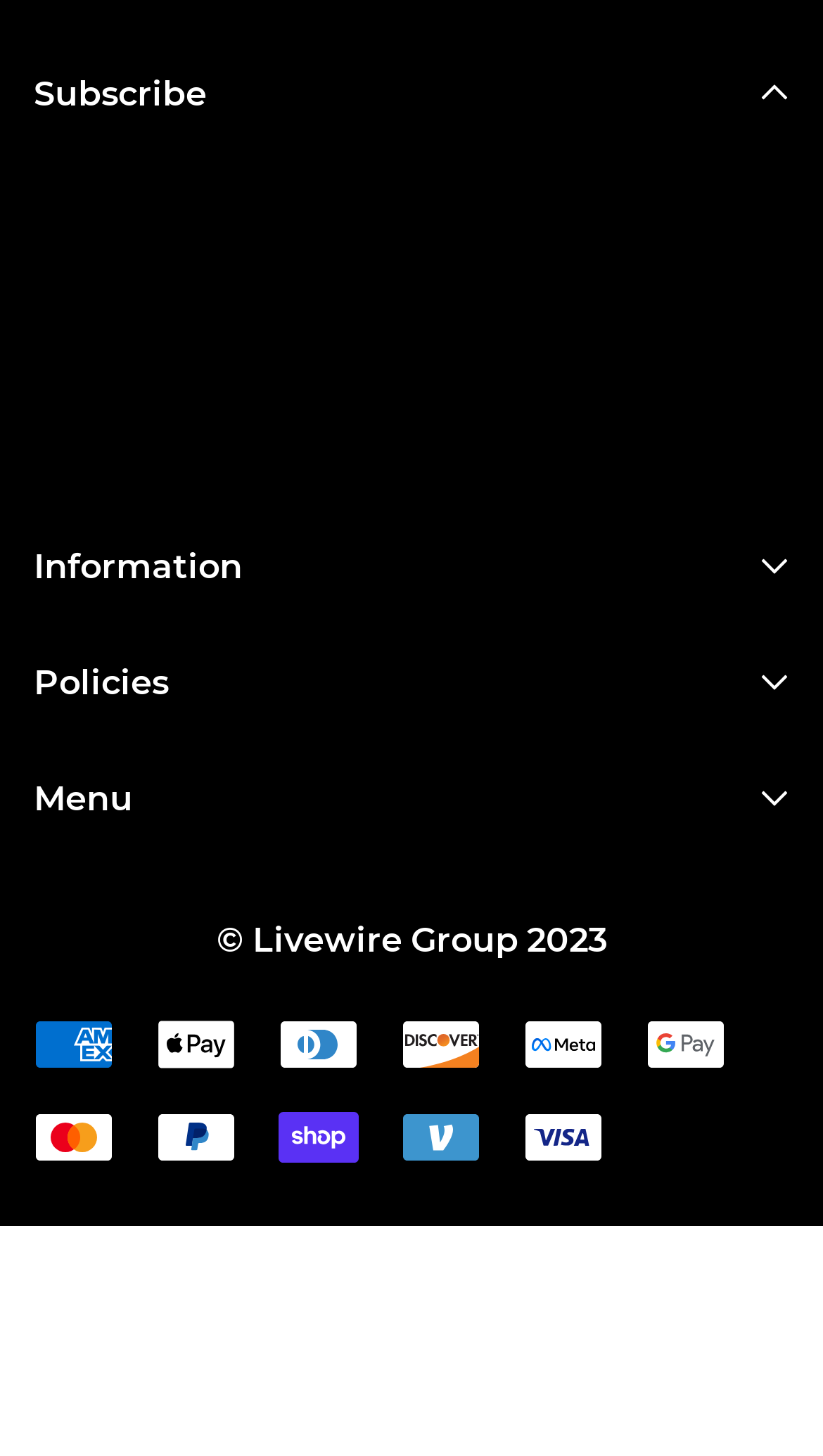Determine the bounding box coordinates of the element's region needed to click to follow the instruction: "Click on the Home link". Provide these coordinates as four float numbers between 0 and 1, formatted as [left, top, right, bottom].

[0.041, 0.688, 0.169, 0.723]